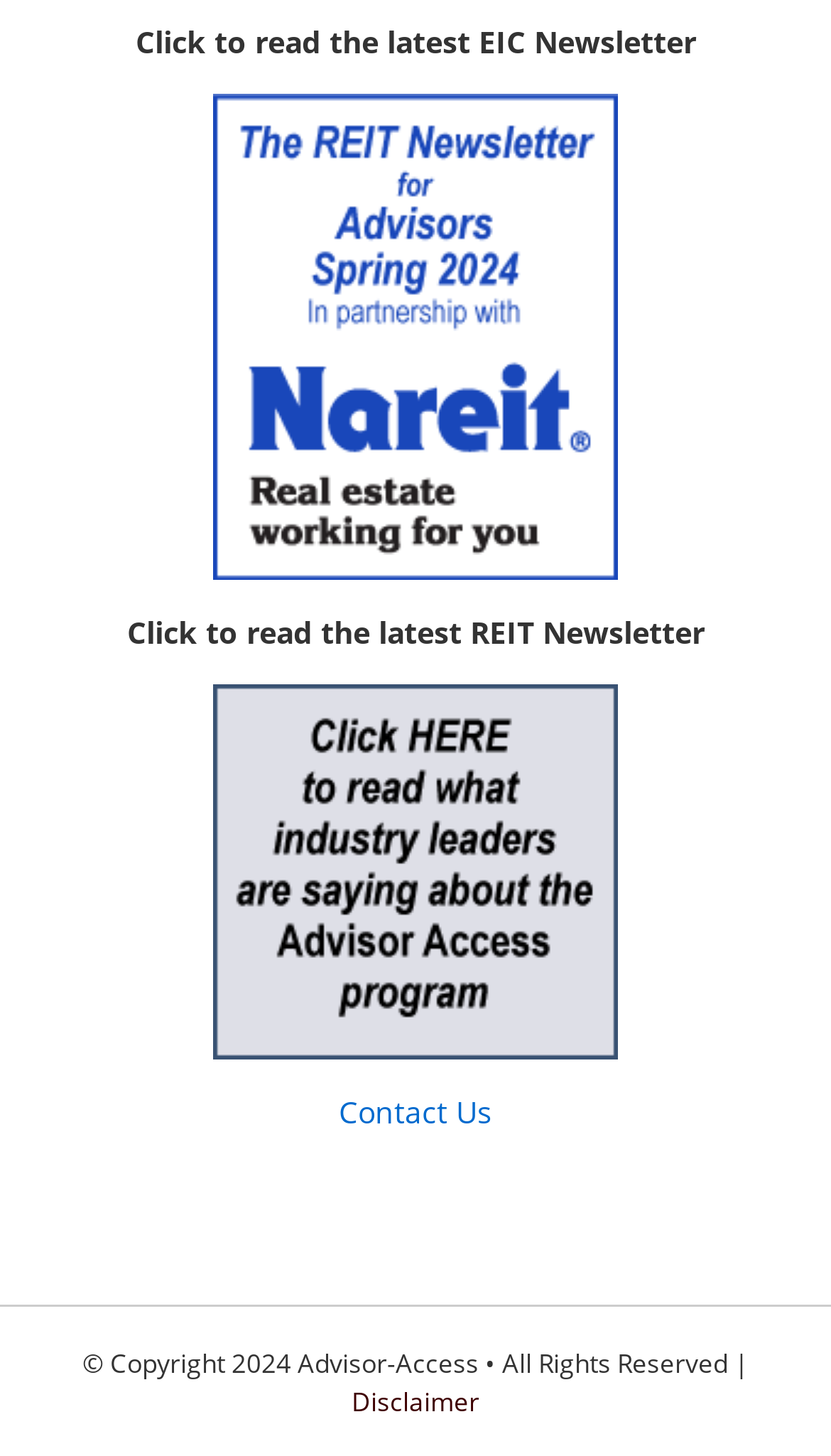Respond to the following question with a brief word or phrase:
How many newsletters are available?

2